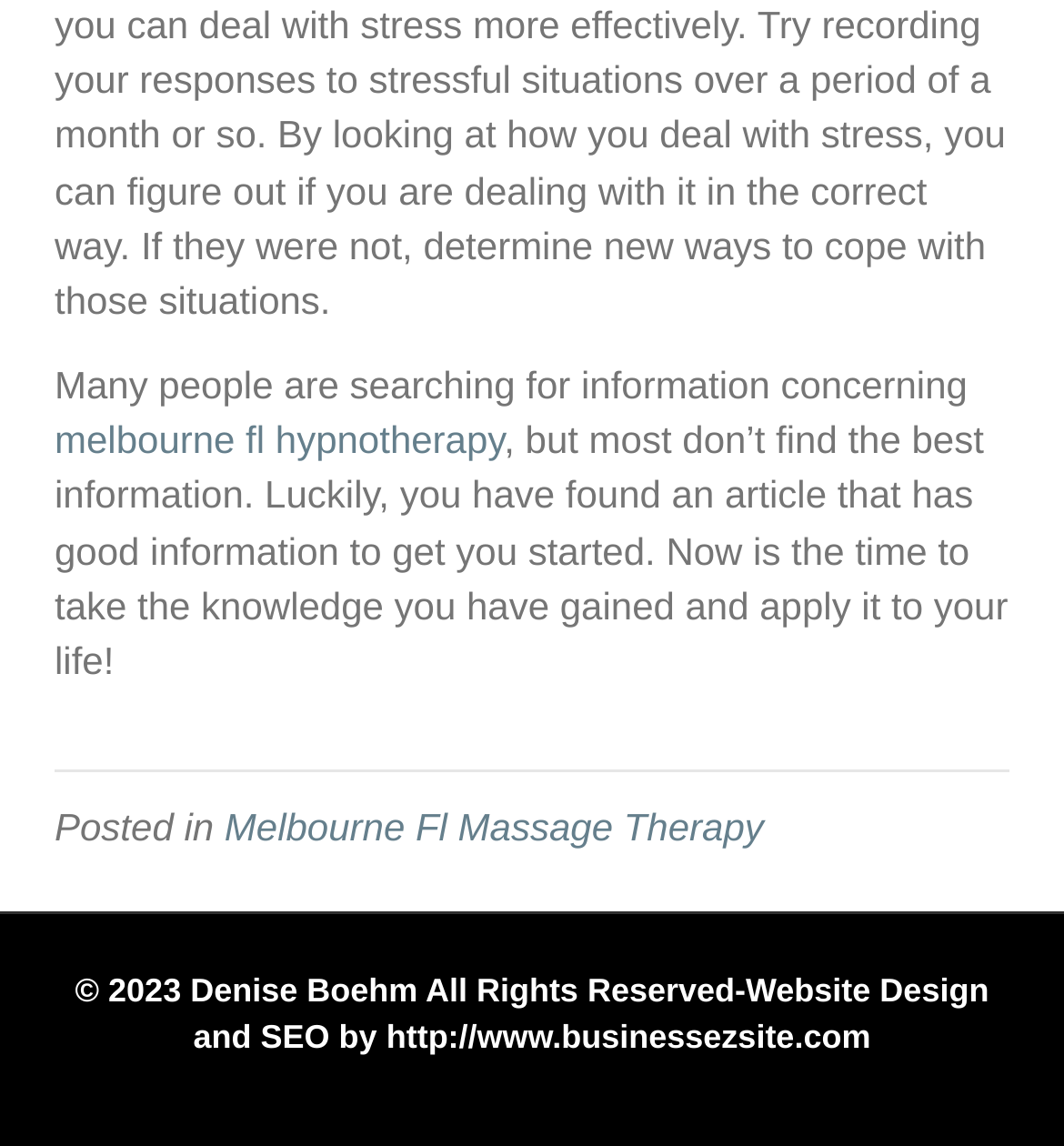Show the bounding box coordinates for the HTML element as described: "melbourne fl hypnotherapy".

[0.051, 0.364, 0.474, 0.402]